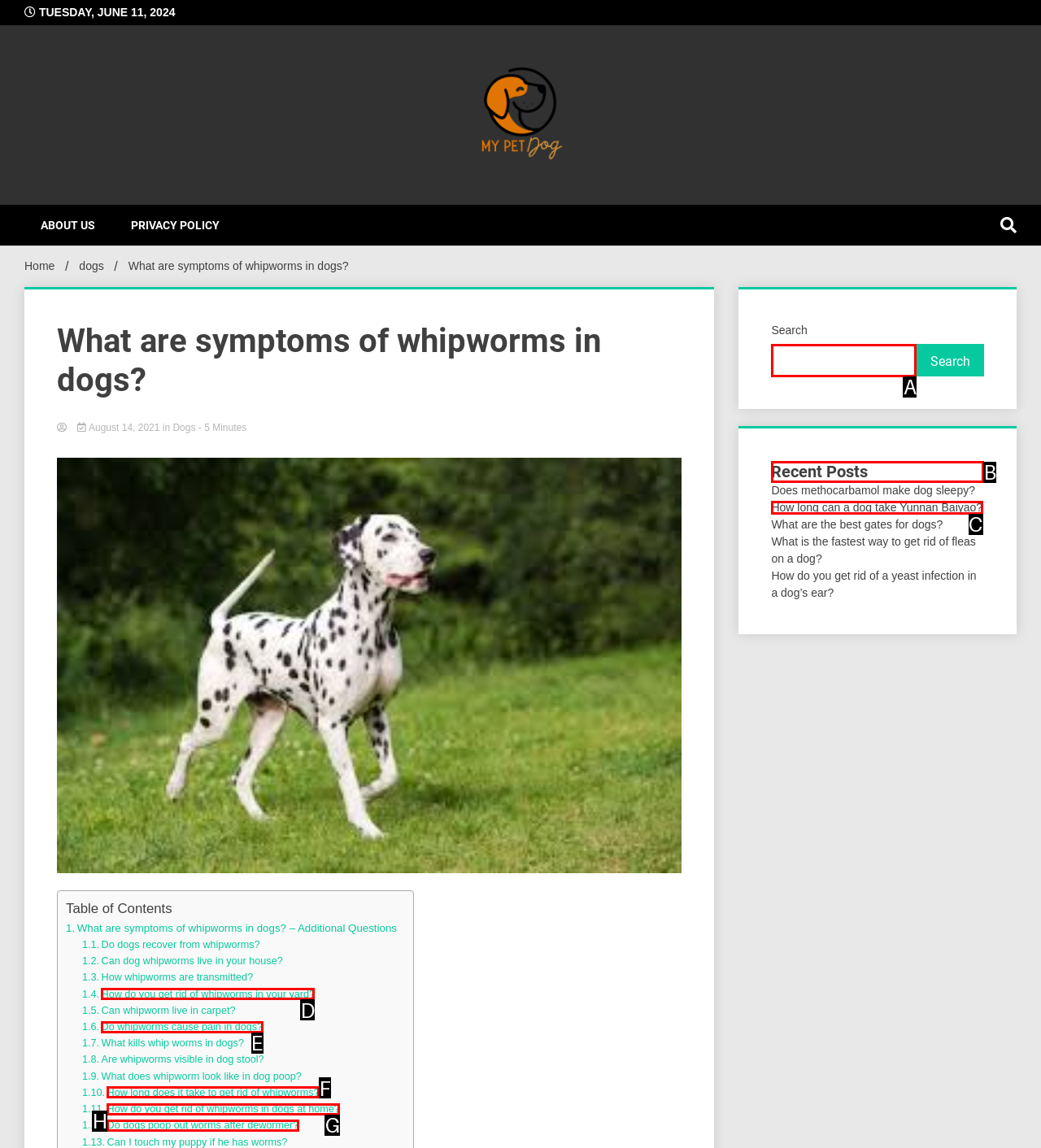Choose the letter that corresponds to the correct button to accomplish the task: Check the recent posts
Reply with the letter of the correct selection only.

B